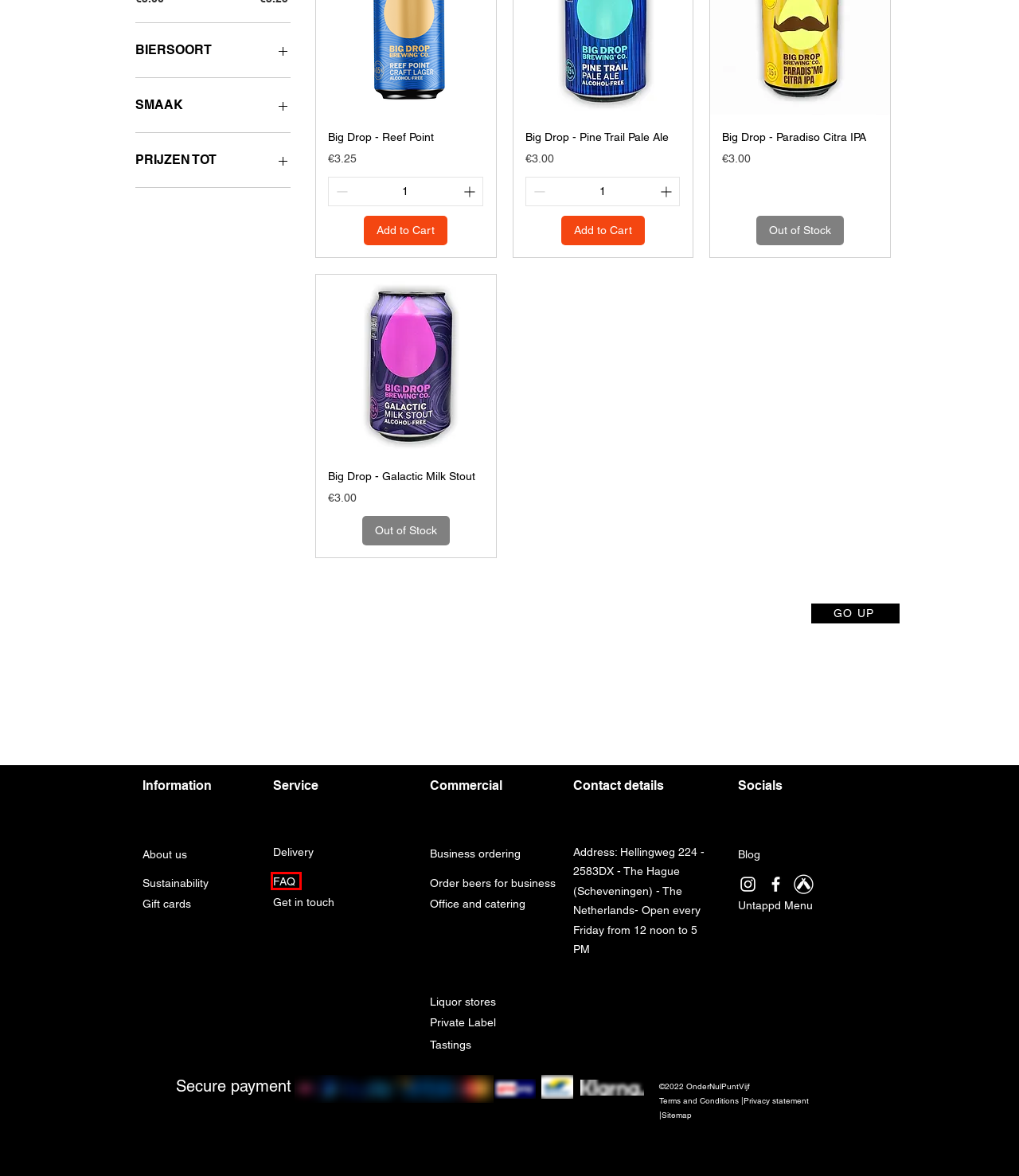You are given a screenshot of a webpage with a red rectangle bounding box around an element. Choose the best webpage description that matches the page after clicking the element in the bounding box. Here are the candidates:
A. Zakelijke klanten: kantoor en horeca | OnderNulPuntVijf
B. Big Drop - Galactic Milk Stout | OnderNulPuntVijf
C. Algemene voorwaarden | OnderNulPuntVijf
D. Heb je vragen? Neem eenvoudig contact op! | OnderNulPuntVijf
E. Privacy Statement | OnderNulPuntVijf
F. White Label: ontwerp je eigen biertje met eigen etiket! | OnderNulPuntVijf
G. FAQ | OnderNulPuntVijf
H. Zakelijk

G